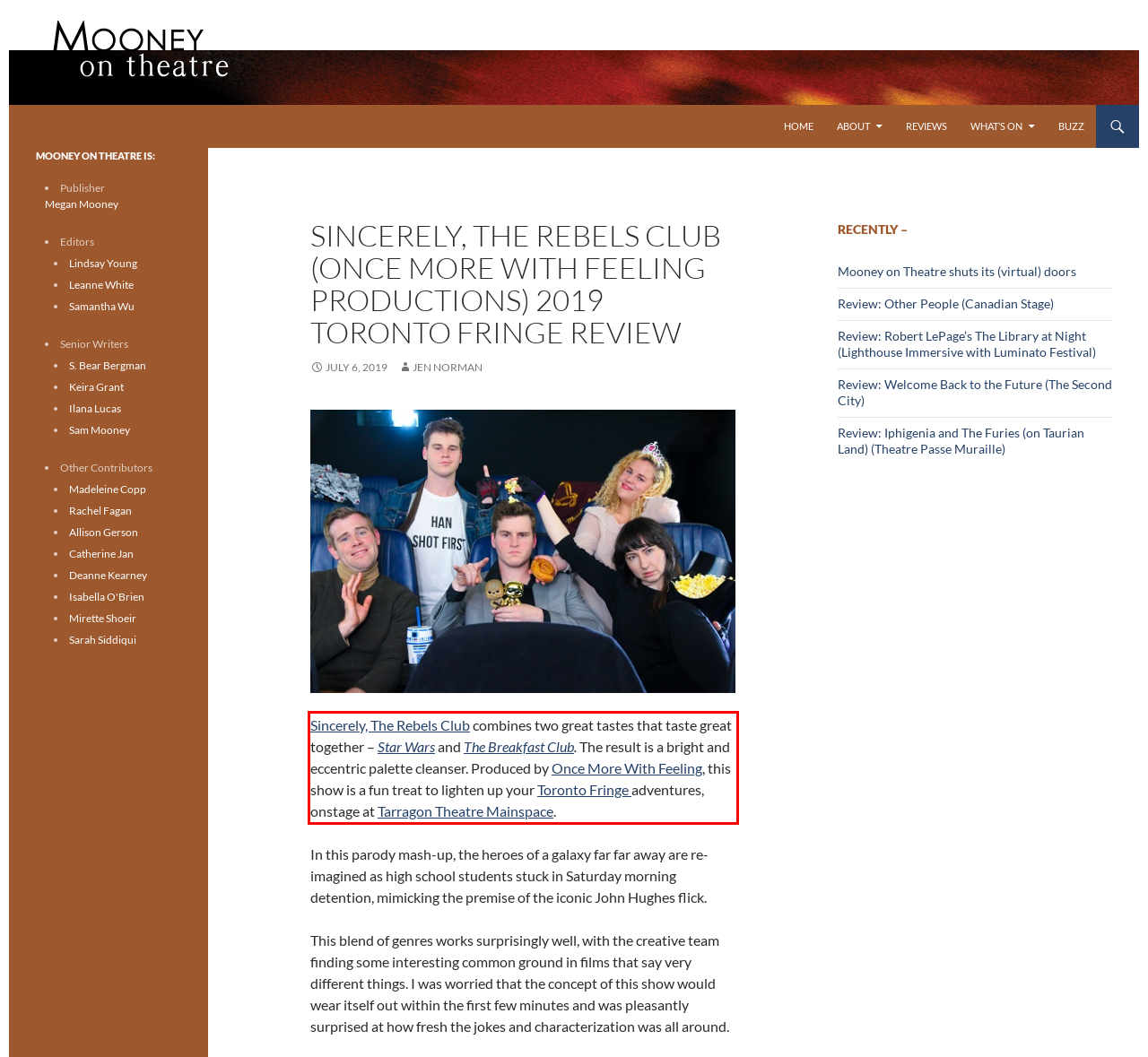You have a webpage screenshot with a red rectangle surrounding a UI element. Extract the text content from within this red bounding box.

Sincerely, The Rebels Club combines two great tastes that taste great together – Star Wars and The Breakfast Club. The result is a bright and eccentric palette cleanser. Produced by Once More With Feeling, this show is a fun treat to lighten up your Toronto Fringe adventures, onstage at Tarragon Theatre Mainspace.